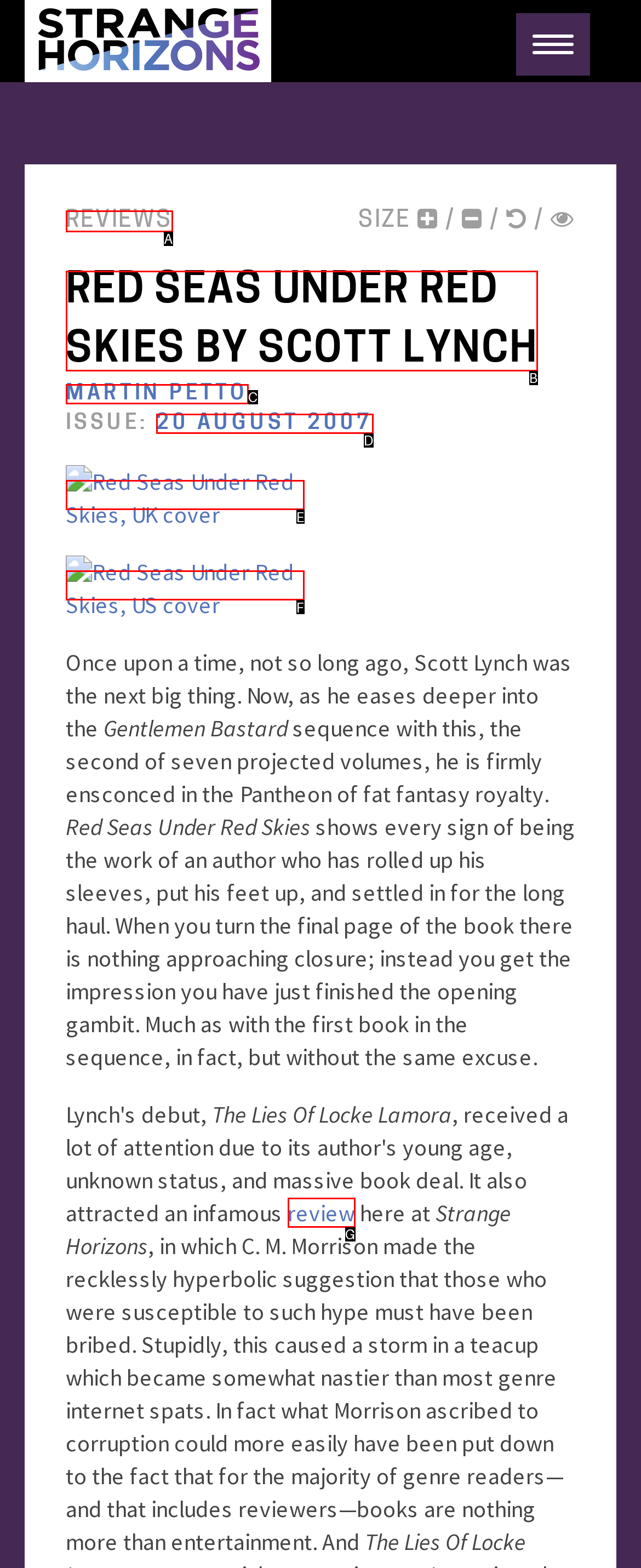Please provide the letter of the UI element that best fits the following description: review
Respond with the letter from the given choices only.

G